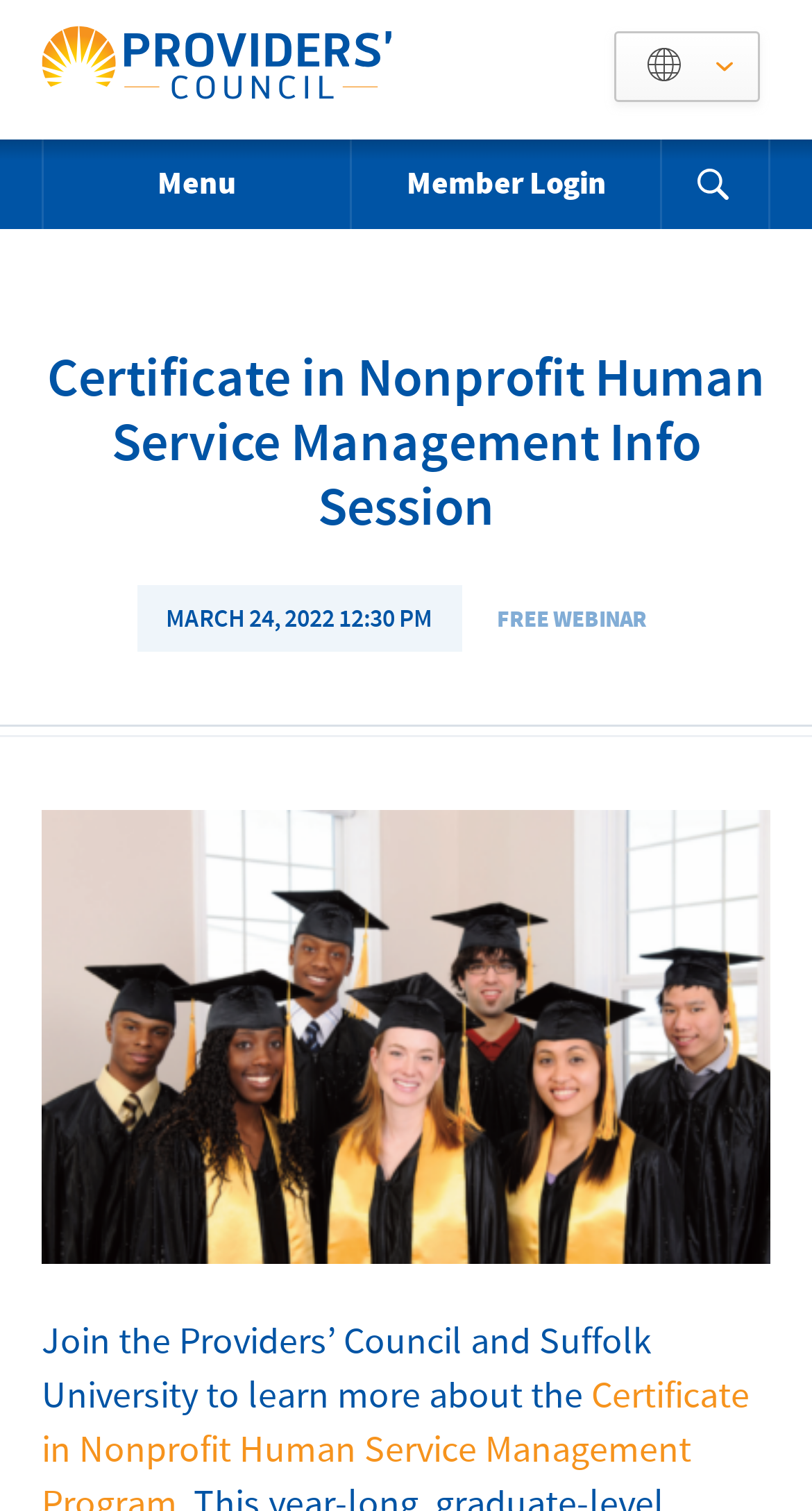What is the purpose of the webinar?
Relying on the image, give a concise answer in one word or a brief phrase.

To learn about the Certificate in Nonprofit Human Service Management